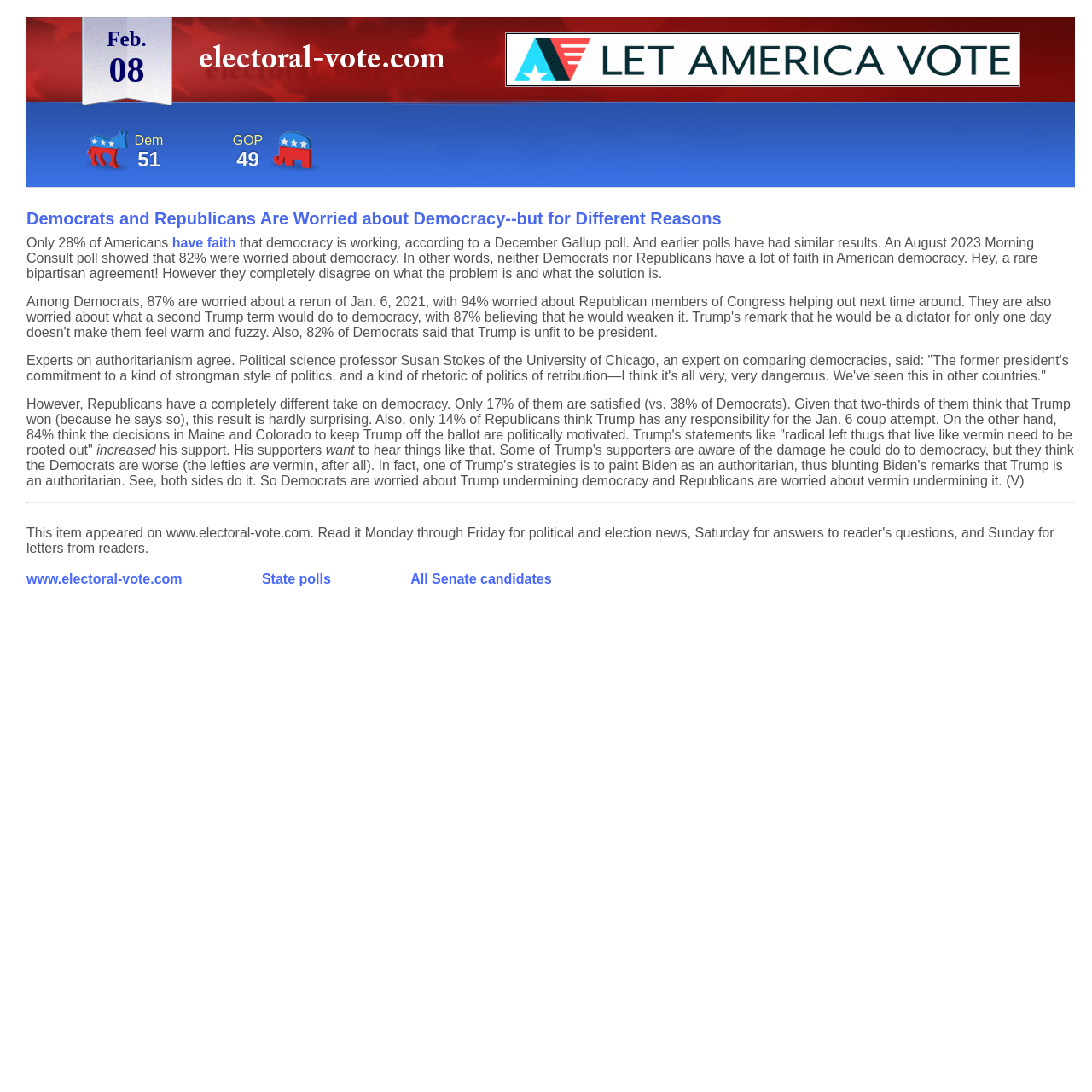Using the provided element description: "All Senate candidates", determine the bounding box coordinates of the corresponding UI element in the screenshot.

[0.376, 0.523, 0.505, 0.537]